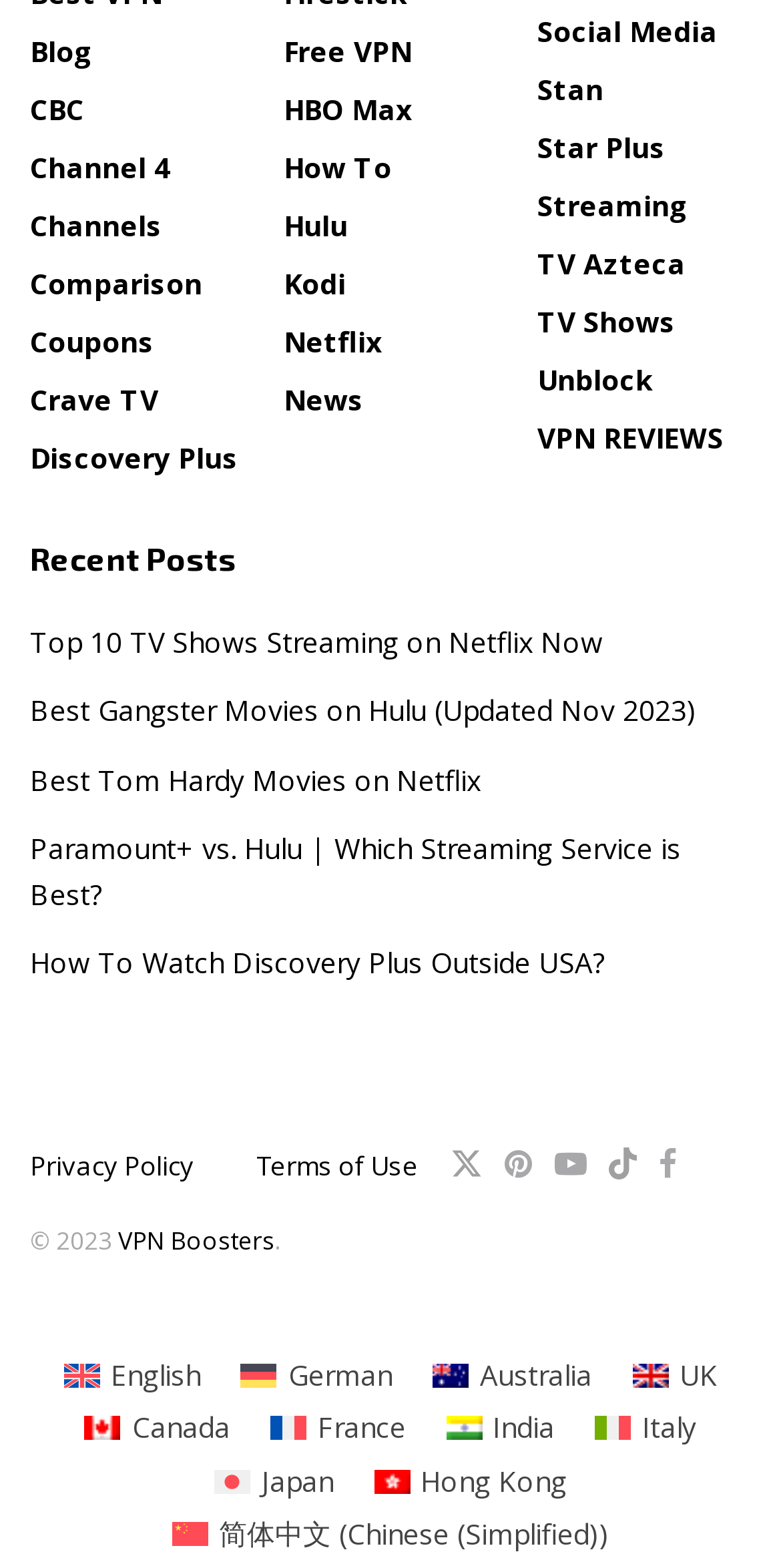Please answer the following question as detailed as possible based on the image: 
What is the title of the latest article?

I looked at the links under the 'Recent Posts' heading and found that the first link is 'Top 10 TV Shows Streaming on Netflix Now', which is likely the latest article.